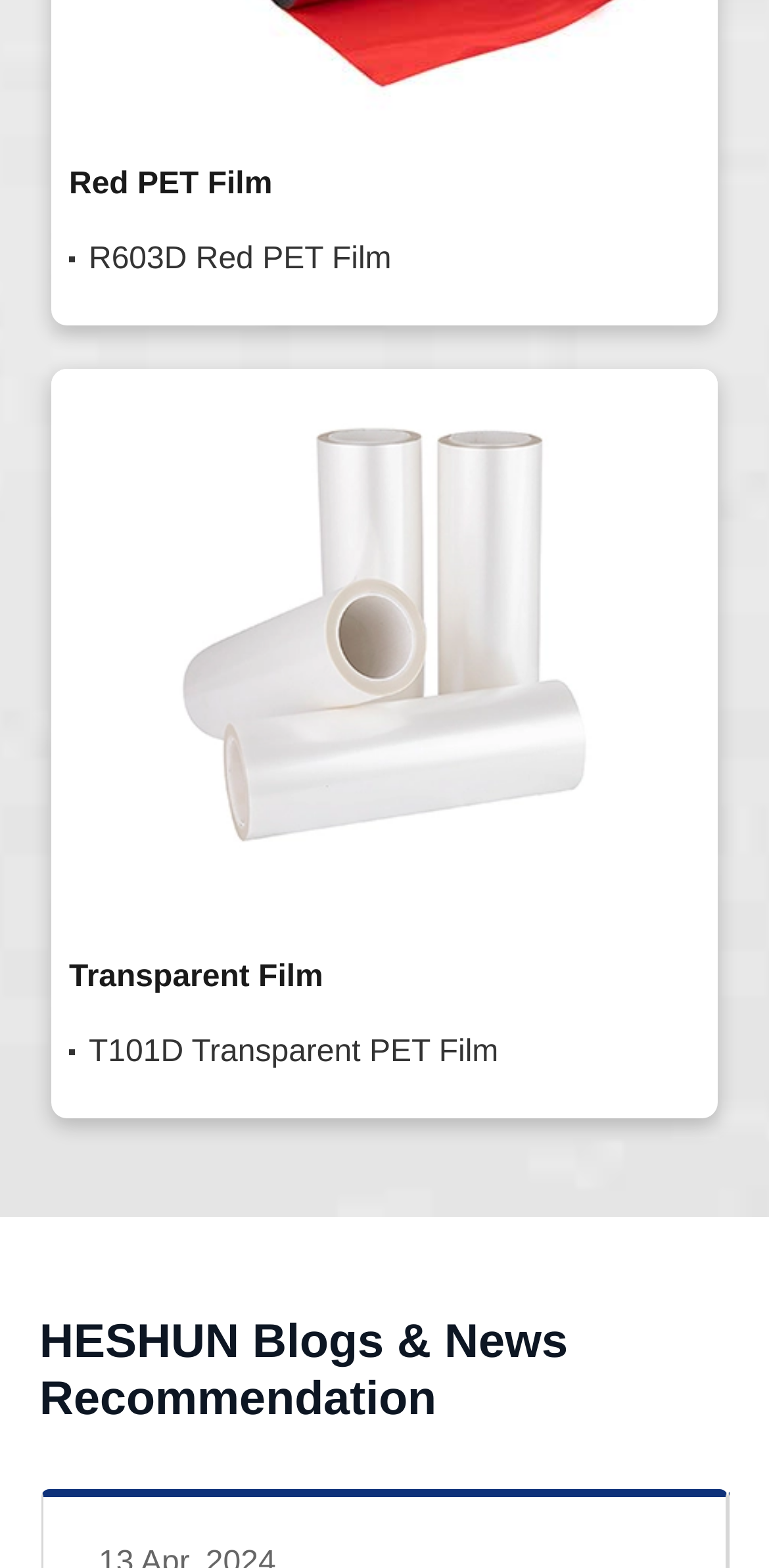How many types of films are listed?
Please give a detailed and elaborate answer to the question.

By examining the webpage, I can see that there are two types of films listed: 'Red PET Film' and 'Transparent Film'. These are indicated by the links 'Red PET Film' and 'Transparent Film' respectively.